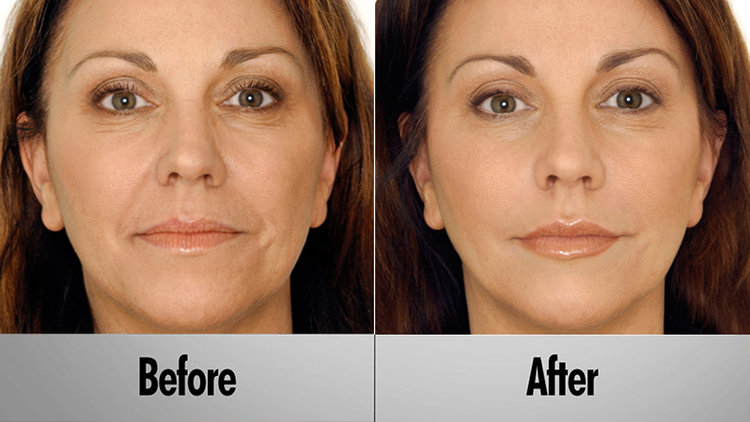Thoroughly describe the content and context of the image.

The image showcases a striking comparison of a patient's appearance before and after undergoing the Vampire Facelift, a non-surgical aesthetic treatment aimed at rejuvenating the skin. On the left, labeled "Before," the patient displays signs of aging, including noticeable fine lines and a less vibrant skin tone. In contrast, the right side, labeled "After," reveals significant improvements: a smoother complexion, reduced wrinkles, and enhanced facial contours, highlighting the treatment's efficacy in promoting a more youthful appearance. This transformation exemplifies the benefits of the Vampire Facelift, which utilizes Platelet Rich Plasma (PRP) to stimulate collagen production and improve skin texture, resulting in both instant and lasting results.